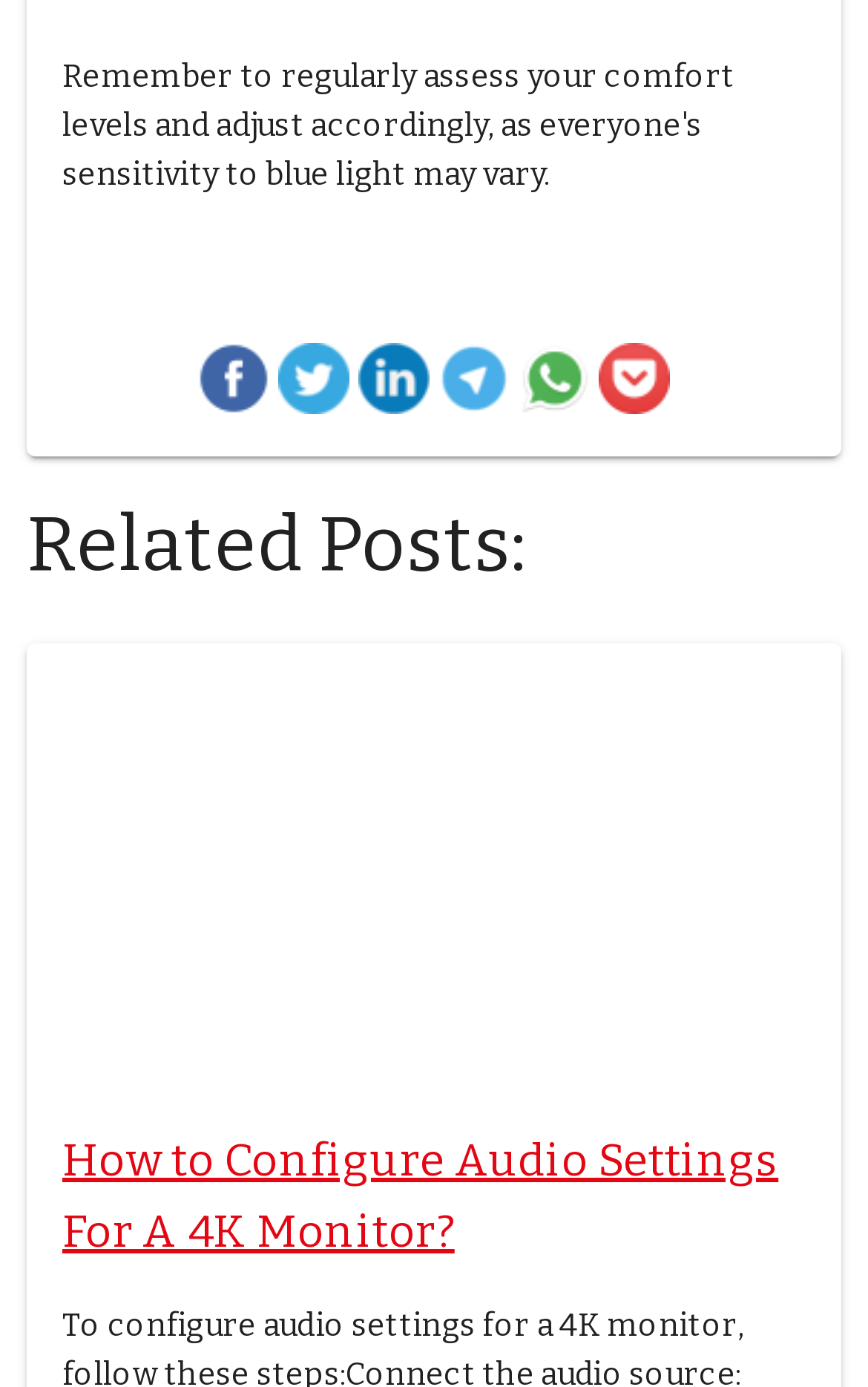How many related posts are listed? Examine the screenshot and reply using just one word or a brief phrase.

1